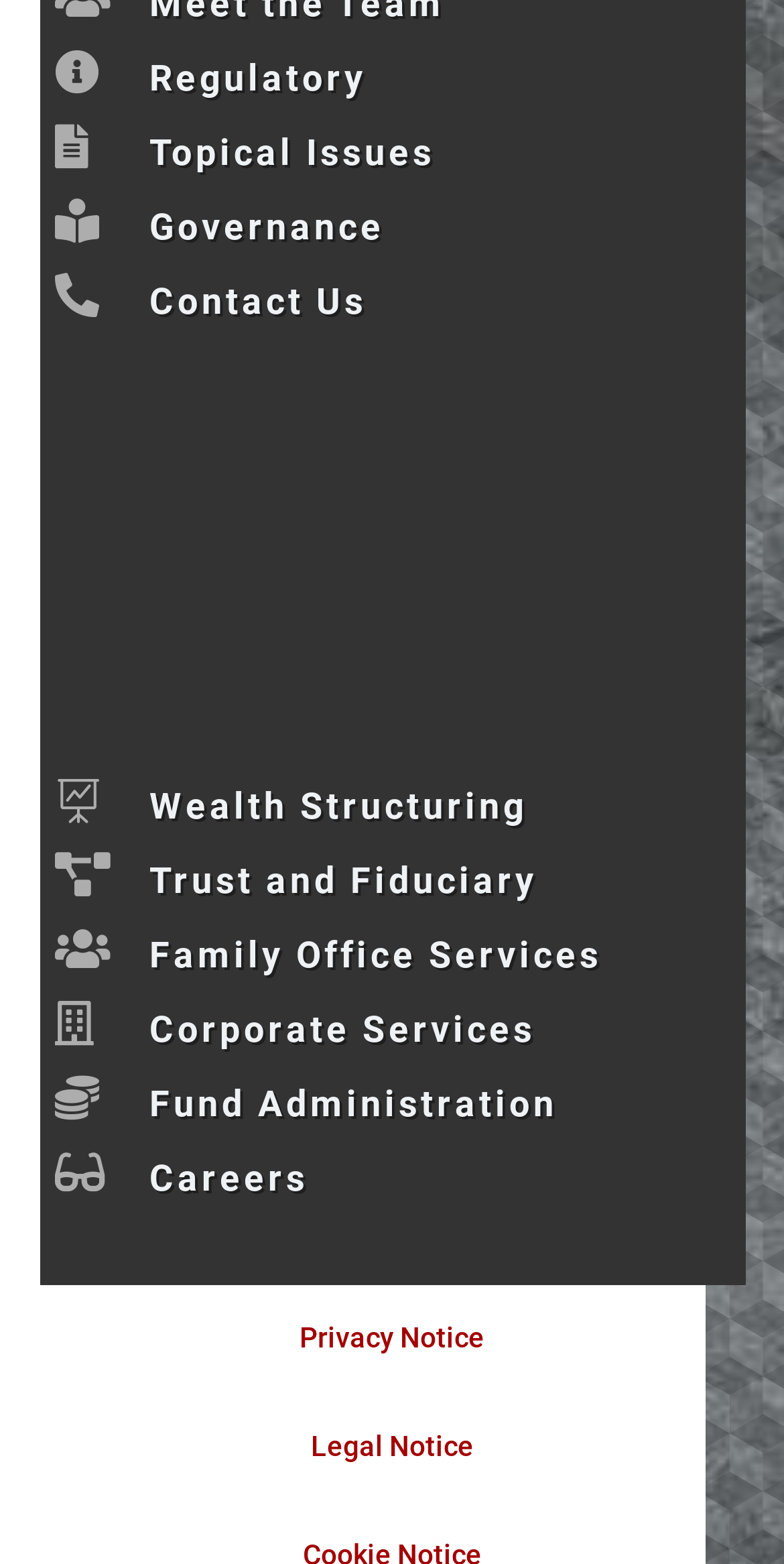Find the bounding box coordinates for the element that must be clicked to complete the instruction: "Contact Us". The coordinates should be four float numbers between 0 and 1, indicated as [left, top, right, bottom].

[0.191, 0.179, 0.467, 0.206]